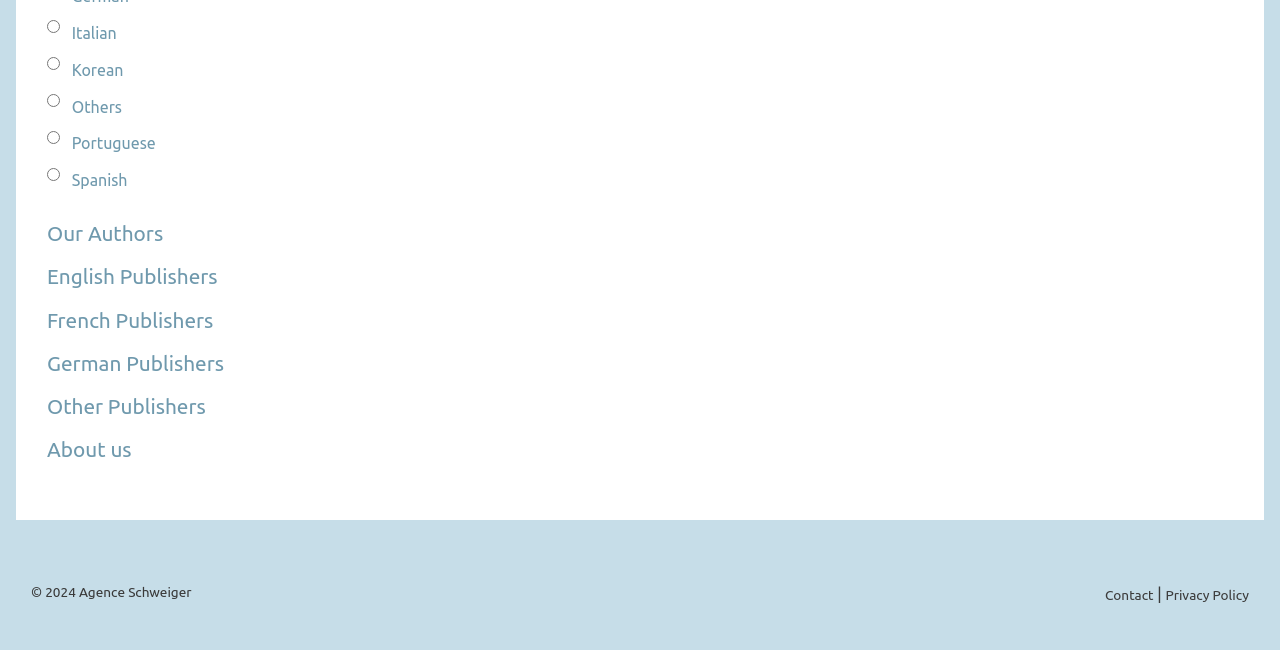Find the bounding box coordinates of the clickable area required to complete the following action: "Read about Medical Cannabis and the Reciprocity Question".

None